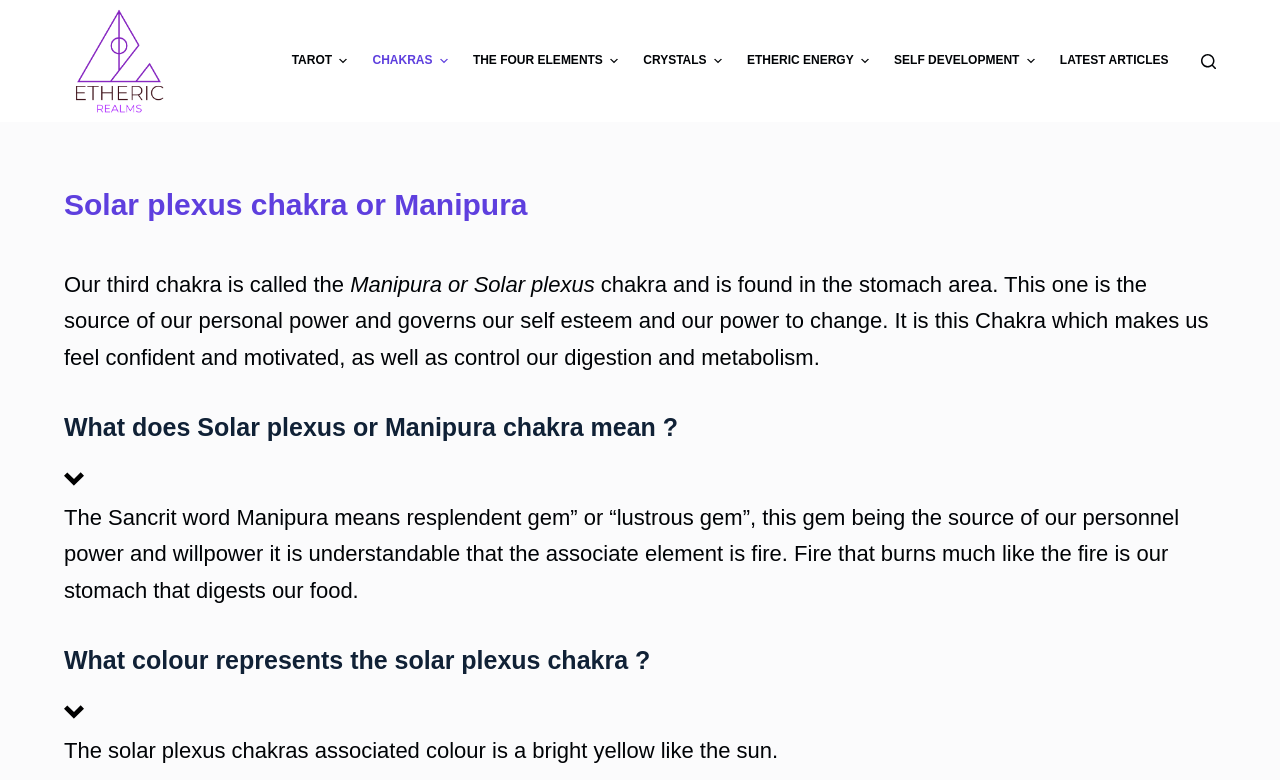Locate the bounding box coordinates of the segment that needs to be clicked to meet this instruction: "Learn what Solar plexus or Manipura chakra means".

[0.05, 0.524, 0.95, 0.641]